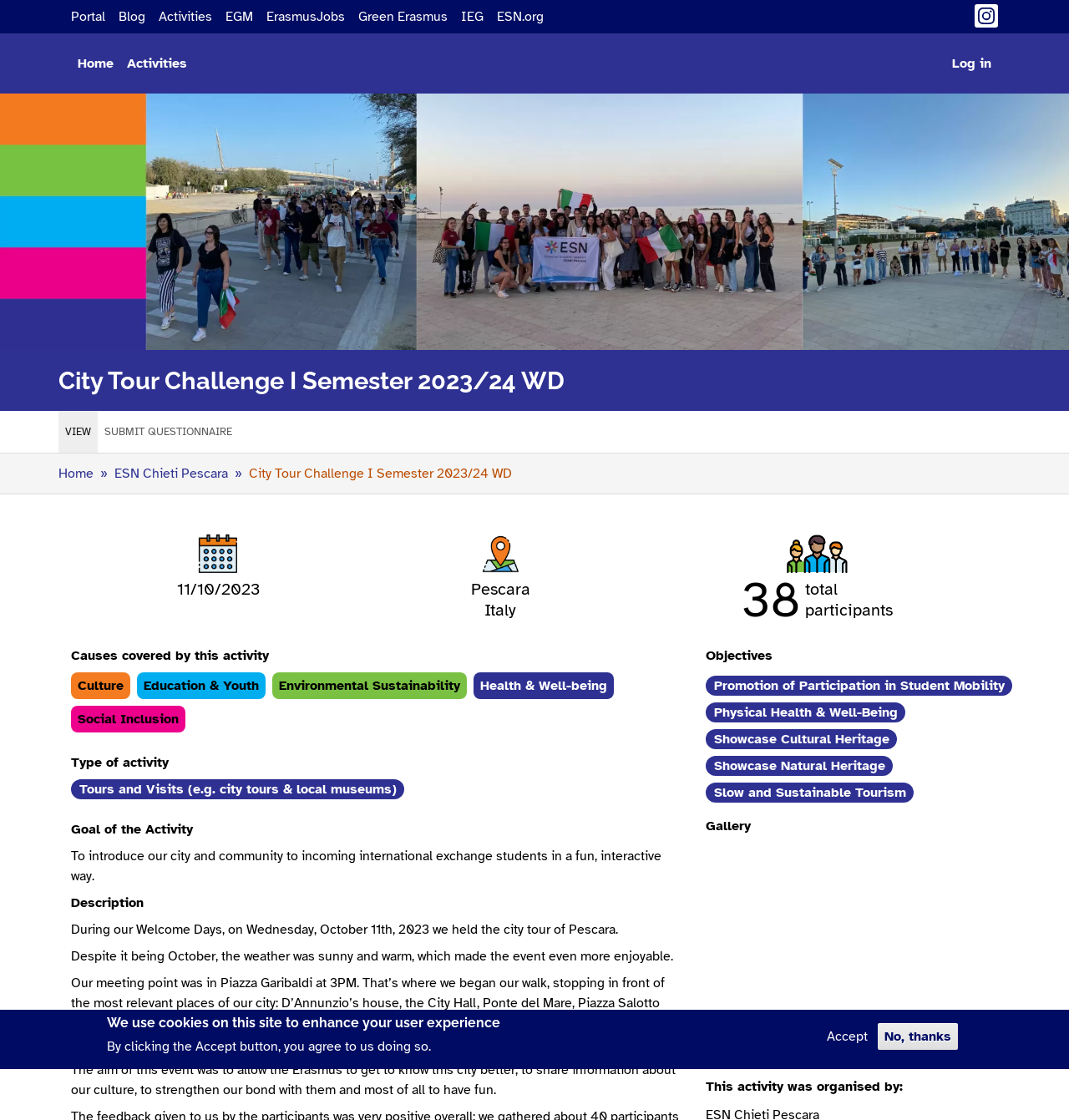Locate the bounding box coordinates of the clickable region to complete the following instruction: "Click the 'Home' link."

[0.066, 0.042, 0.112, 0.072]